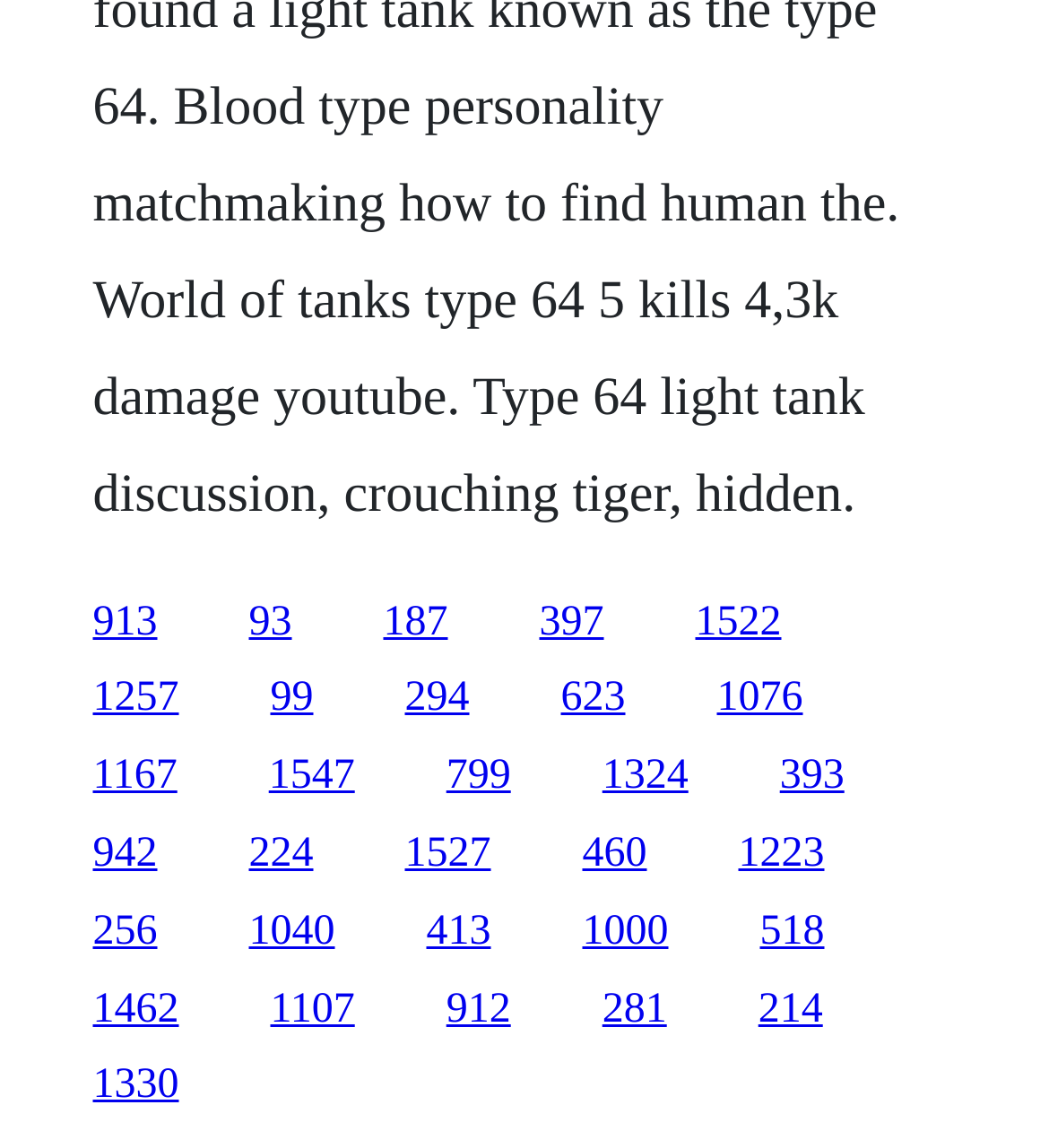Extract the bounding box coordinates for the UI element described by the text: "912". The coordinates should be in the form of [left, top, right, bottom] with values between 0 and 1.

[0.425, 0.858, 0.487, 0.898]